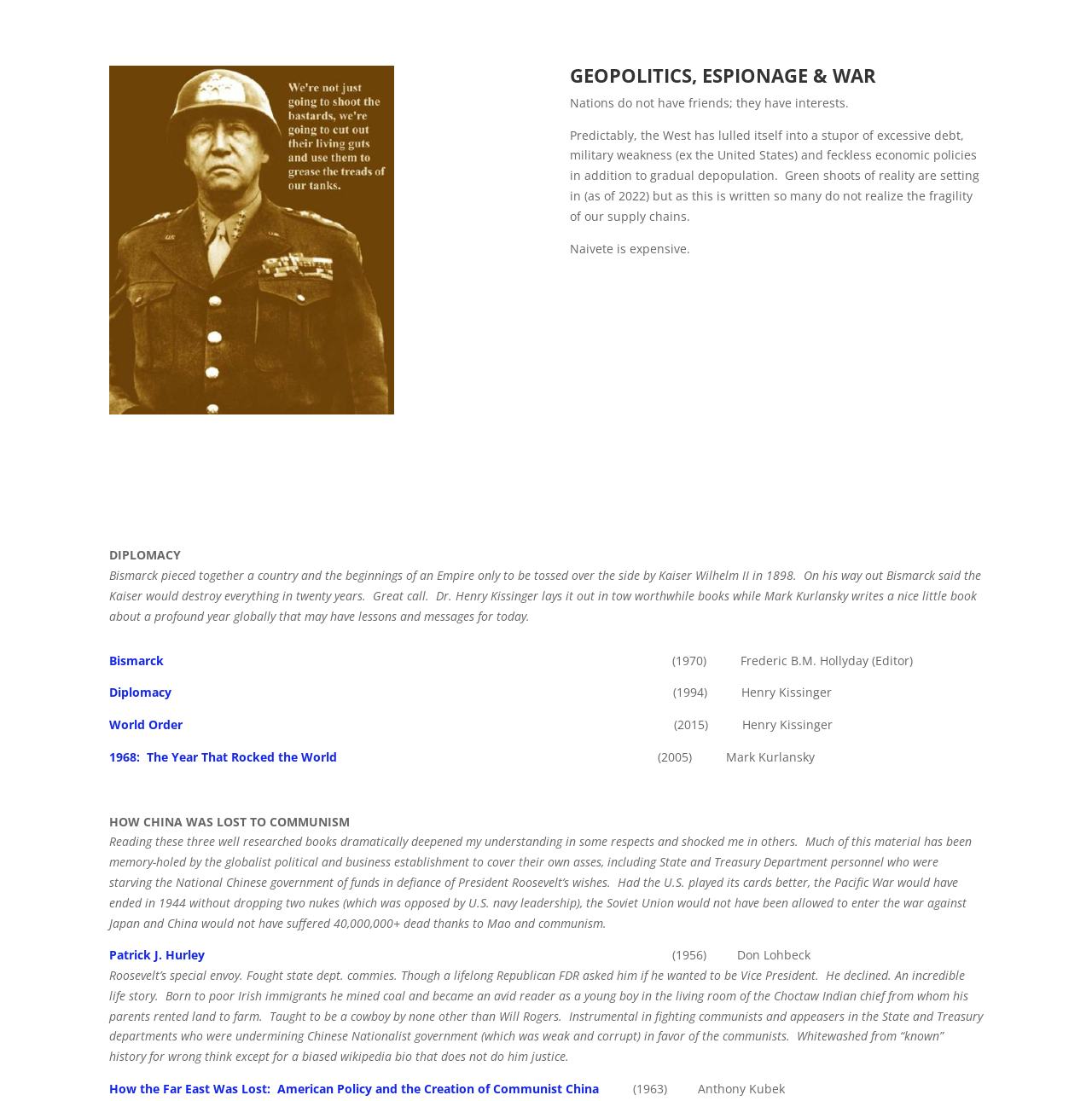Who is the author mentioned in the webpage?
From the image, respond using a single word or phrase.

Henry Kissinger